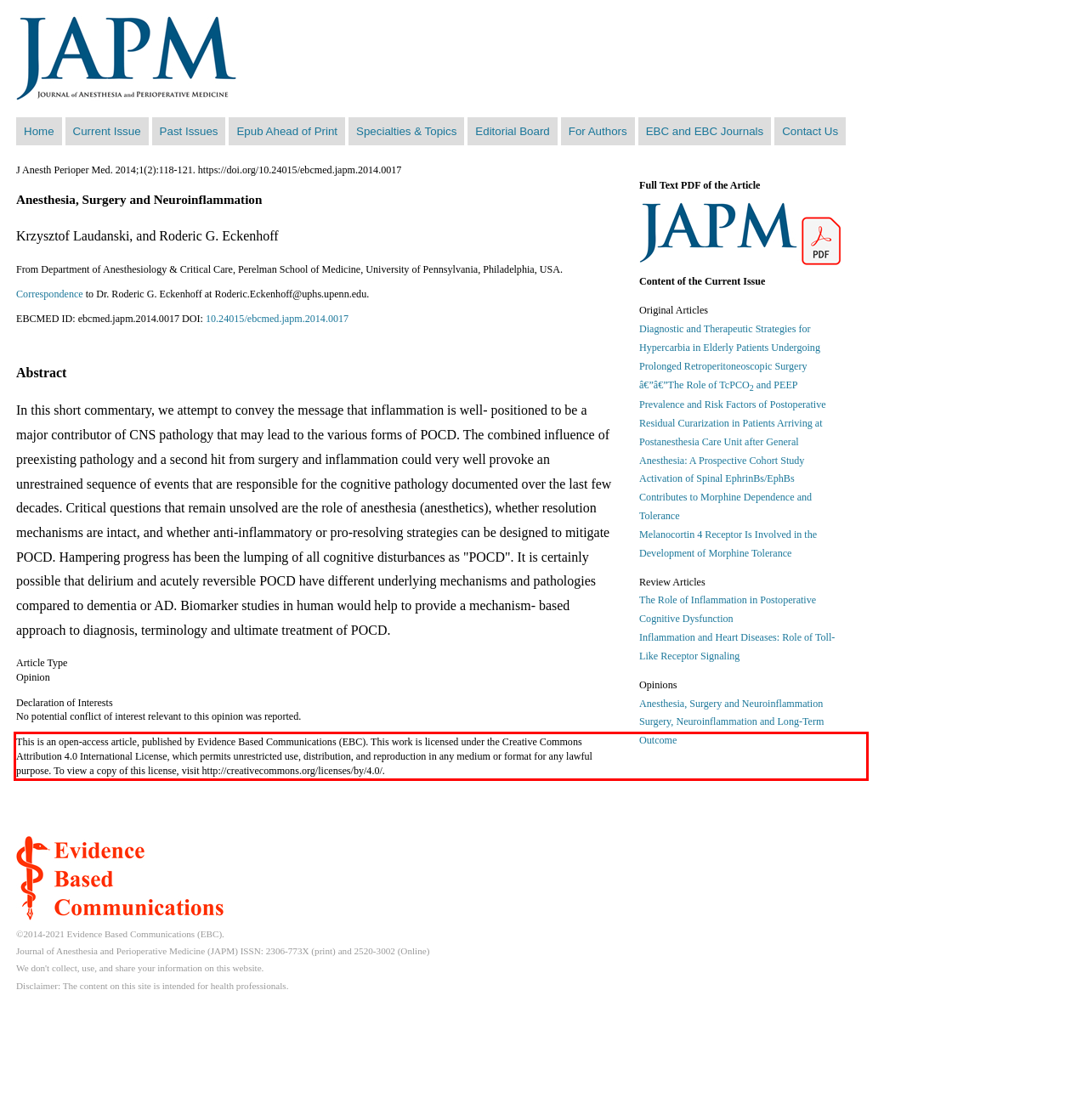There is a UI element on the webpage screenshot marked by a red bounding box. Extract and generate the text content from within this red box.

This is an open-access article, published by Evidence Based Communications (EBC). This work is licensed under the Creative Commons Attribution 4.0 International License, which permits unrestricted use, distribution, and reproduction in any medium or format for any lawful purpose. To view a copy of this license, visit http://creativecommons.org/licenses/by/4.0/.